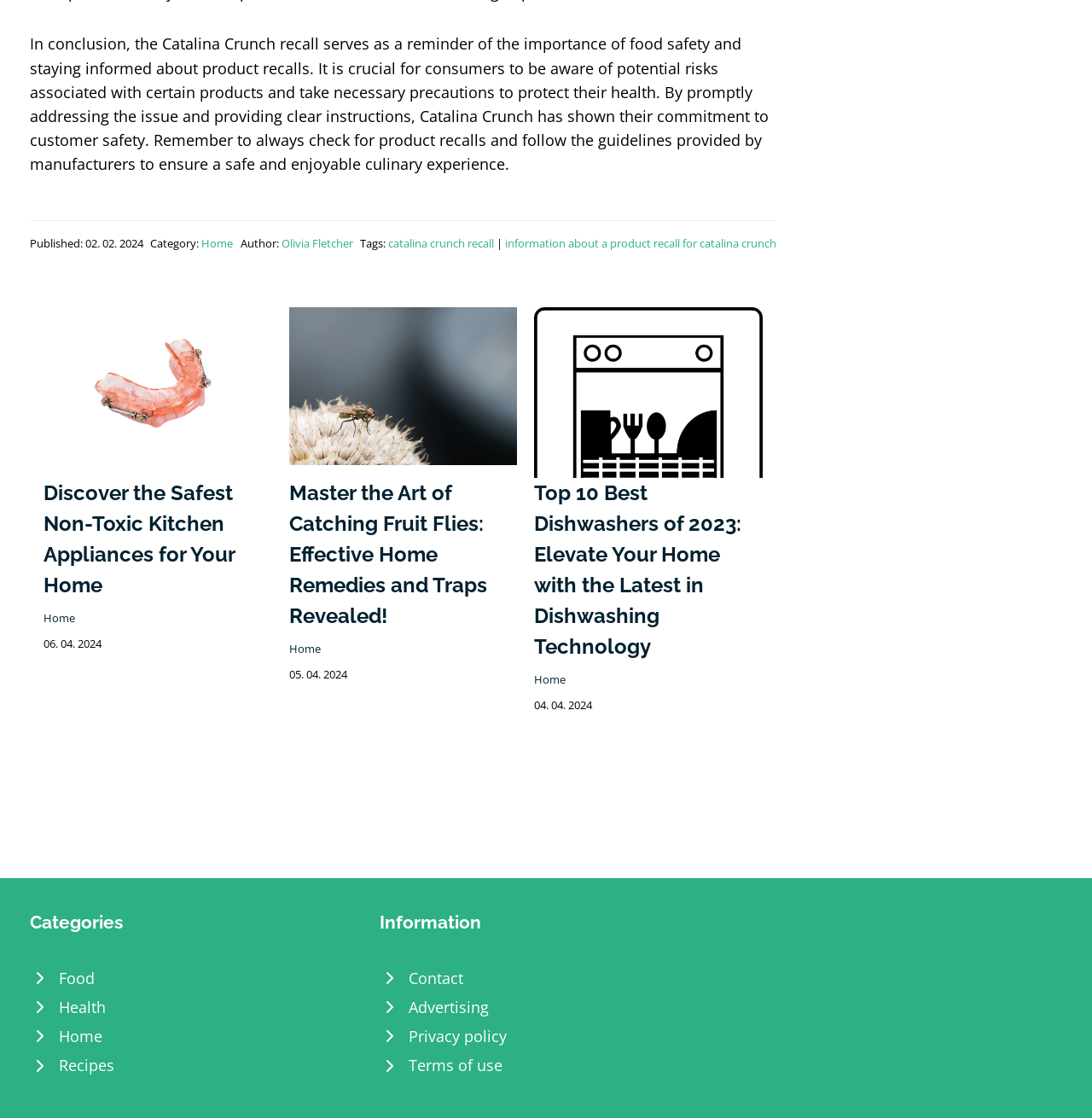Respond to the question with just a single word or phrase: 
How many categories are listed on the webpage?

4